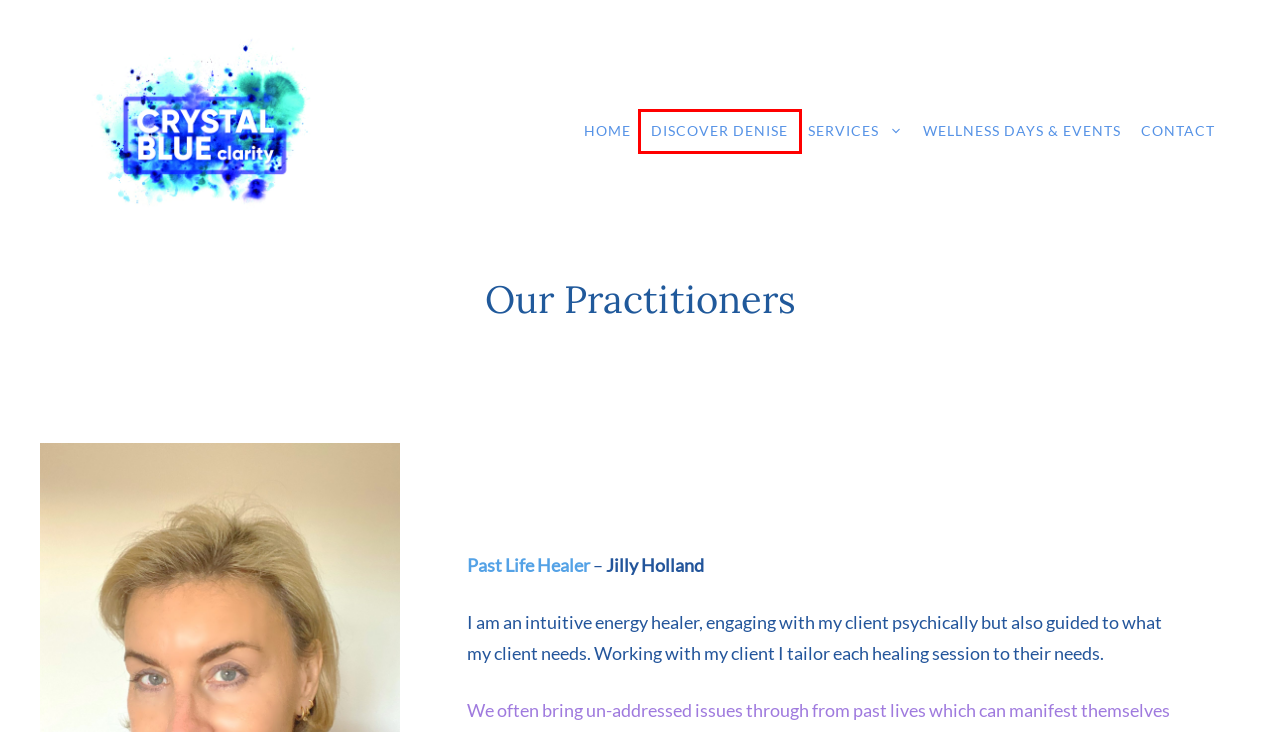Review the webpage screenshot provided, noting the red bounding box around a UI element. Choose the description that best matches the new webpage after clicking the element within the bounding box. The following are the options:
A. Discover Denise - Crystal Blue Clarity
B. Help for dyslexia, dyspraxia, adhd, autism, cerebral palsy
C. Contact - Crystal Blue Clarity
D. Your Toolkit for 'Holistic and Positive Mindset Wellness' - Crystal Blue Clarity
E. mPOWERme | Francesco Carco | Therapist
F. Wellness Days & Events - Crystal Blue Clarity
G. The Clarity Toolkit: Achieve Balance and Emotional Well-Being - Crystal Blue Clarity
H. Privacy Policy - Crystal Blue Clarity

A